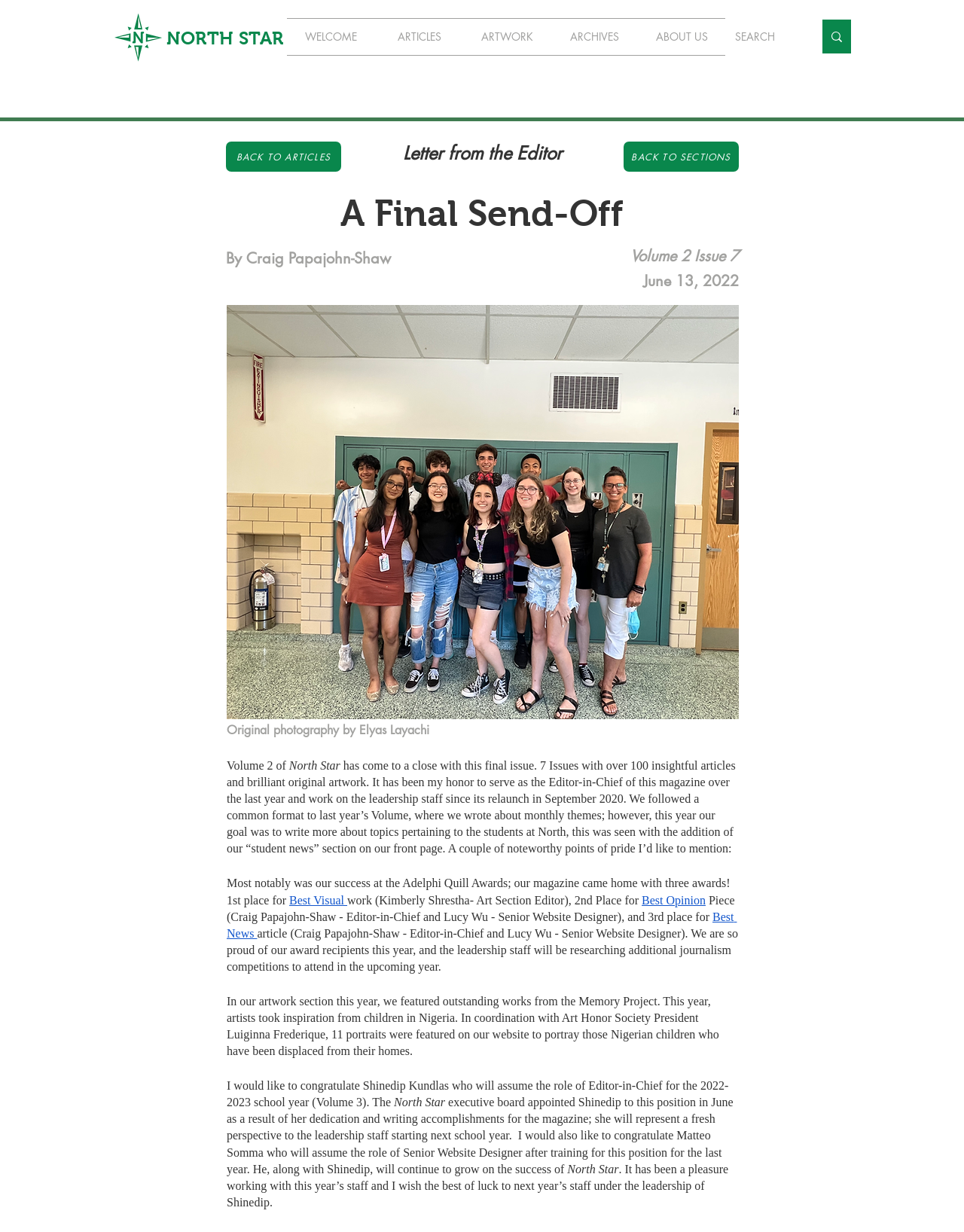Pinpoint the bounding box coordinates of the clickable element to carry out the following instruction: "Check the publication date."

None